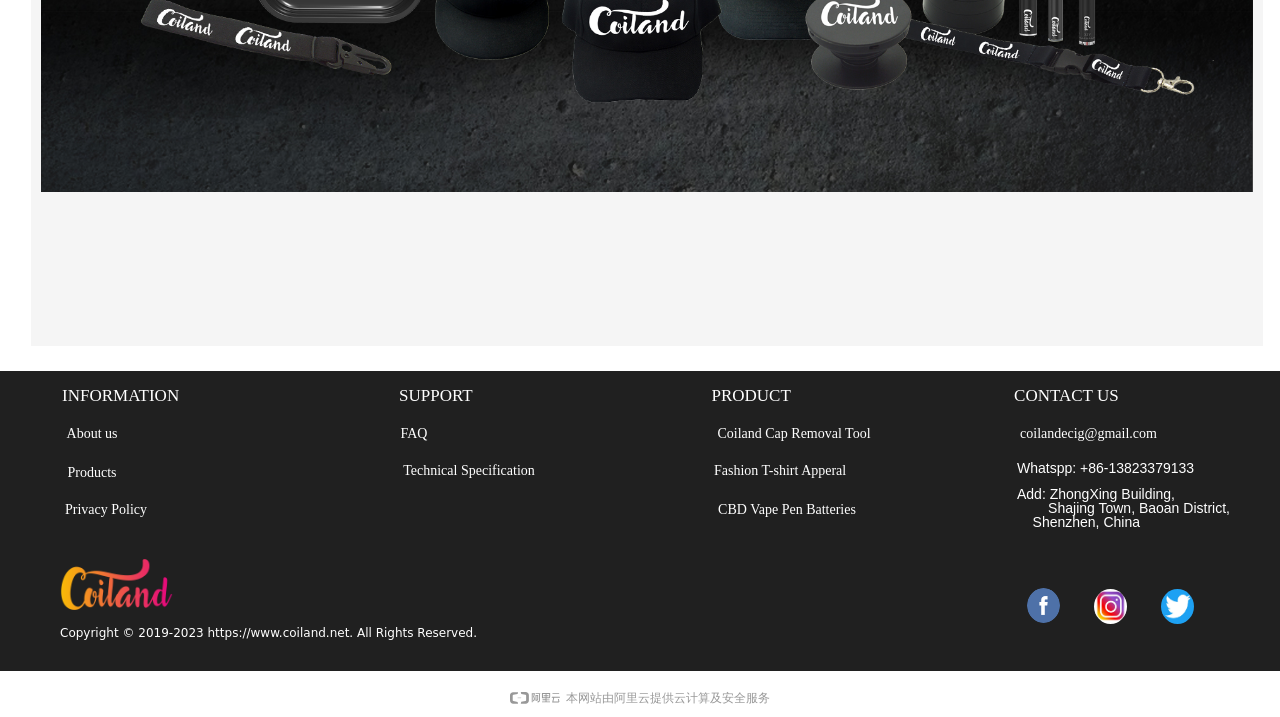Answer in one word or a short phrase: 
How many links are there in the footer?

13